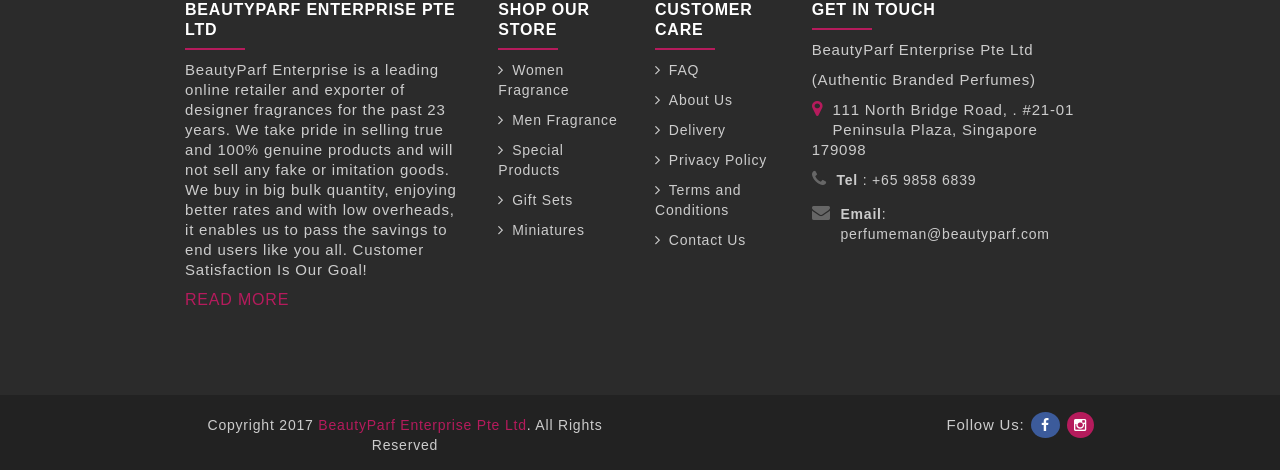Please identify the bounding box coordinates of the element that needs to be clicked to execute the following command: "Contact the company". Provide the bounding box using four float numbers between 0 and 1, formatted as [left, top, right, bottom].

[0.522, 0.494, 0.583, 0.528]